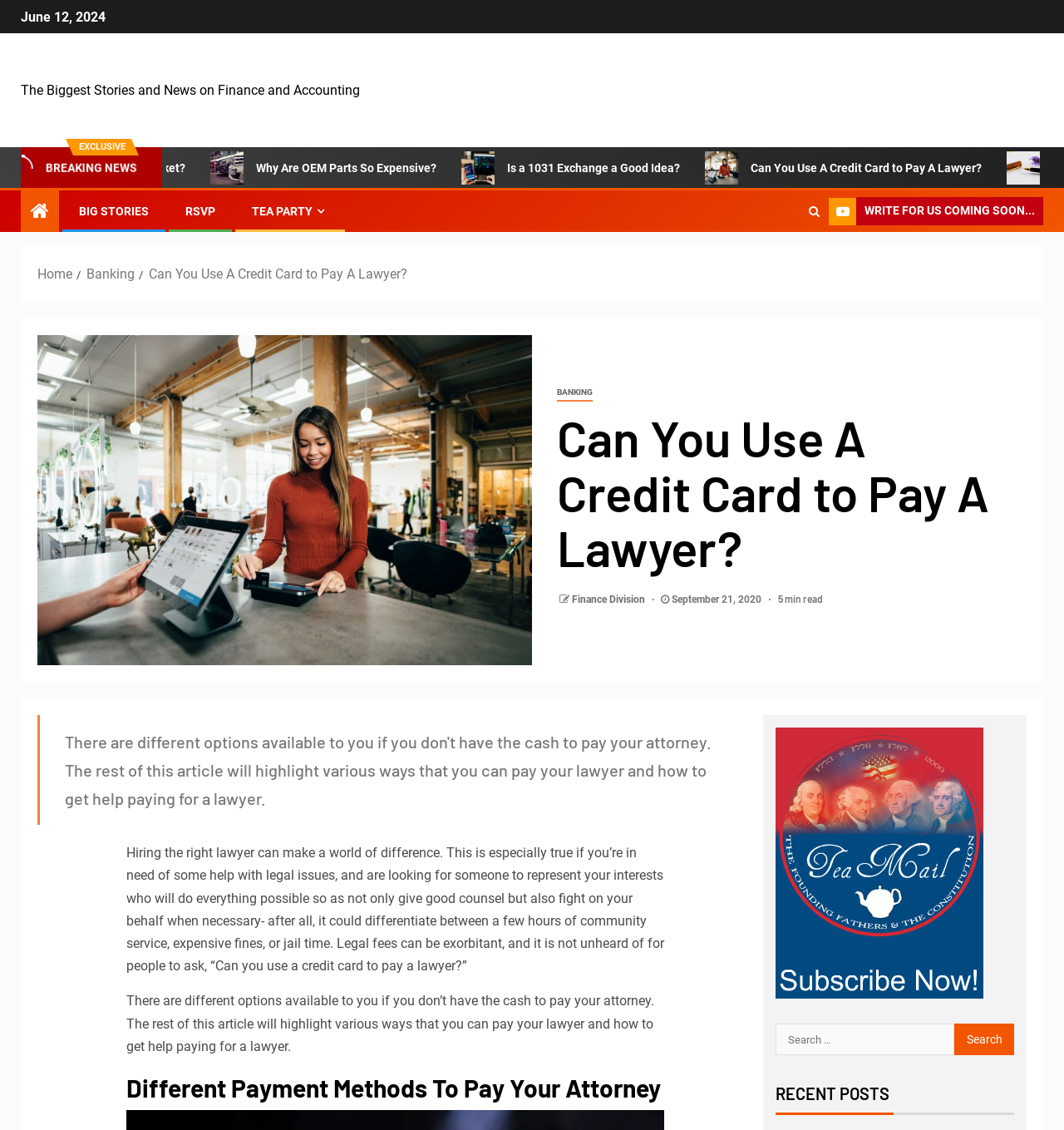Please find the bounding box coordinates of the clickable region needed to complete the following instruction: "Click on the 'Can You Use A Credit Card to Pay A Lawyer?' link". The bounding box coordinates must consist of four float numbers between 0 and 1, i.e., [left, top, right, bottom].

[0.613, 0.134, 0.897, 0.163]